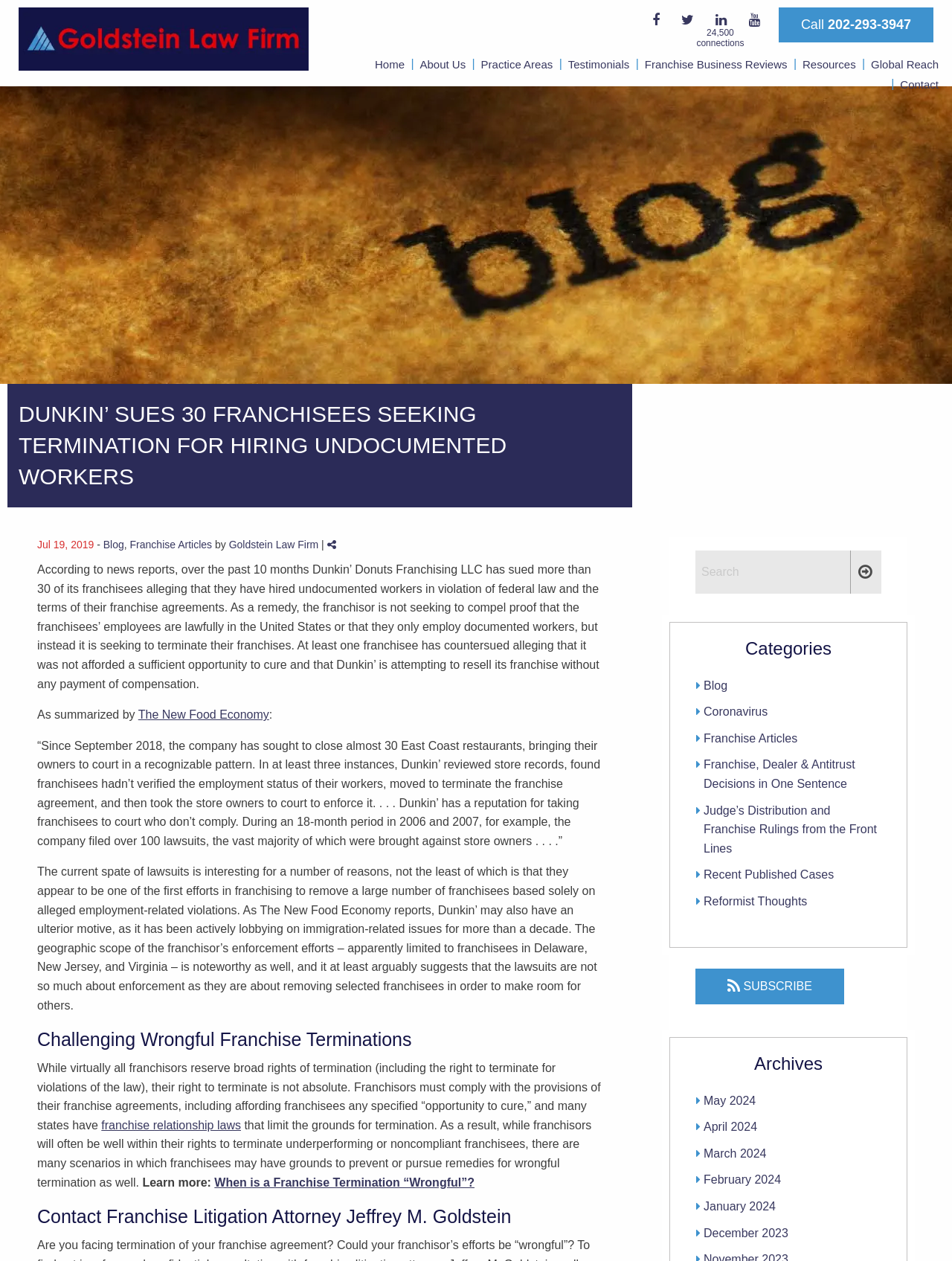Select the bounding box coordinates of the element I need to click to carry out the following instruction: "Search for something".

[0.73, 0.437, 0.893, 0.471]